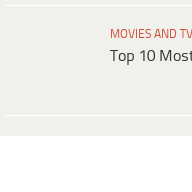Please examine the image and provide a detailed answer to the question: What is the tone of the article?

The tone of the article can be inferred as nostalgic and frustrating, as it invites readers to delve into the world of premature TV cancellations, which is often a topic that evokes feelings of nostalgia and frustration in fans.